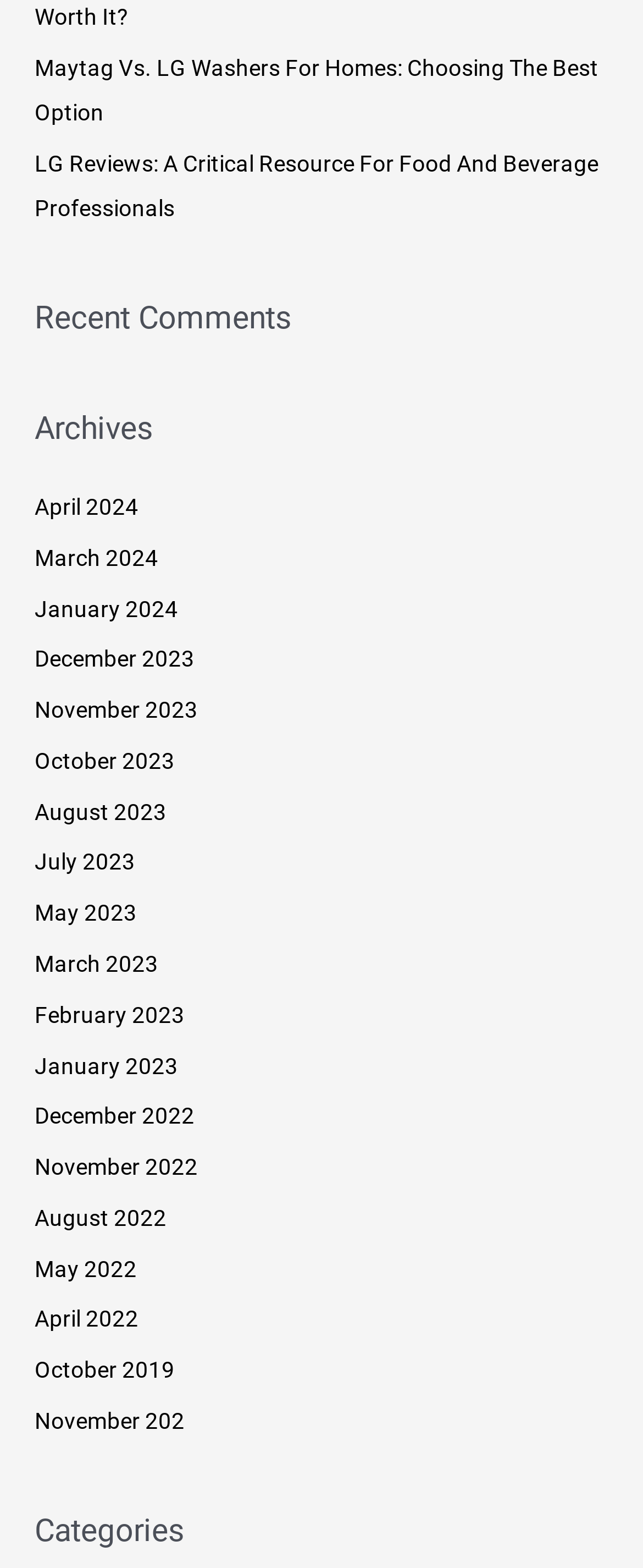Identify the bounding box coordinates for the element you need to click to achieve the following task: "Explore Categories". Provide the bounding box coordinates as four float numbers between 0 and 1, in the form [left, top, right, bottom].

[0.054, 0.961, 0.946, 0.992]